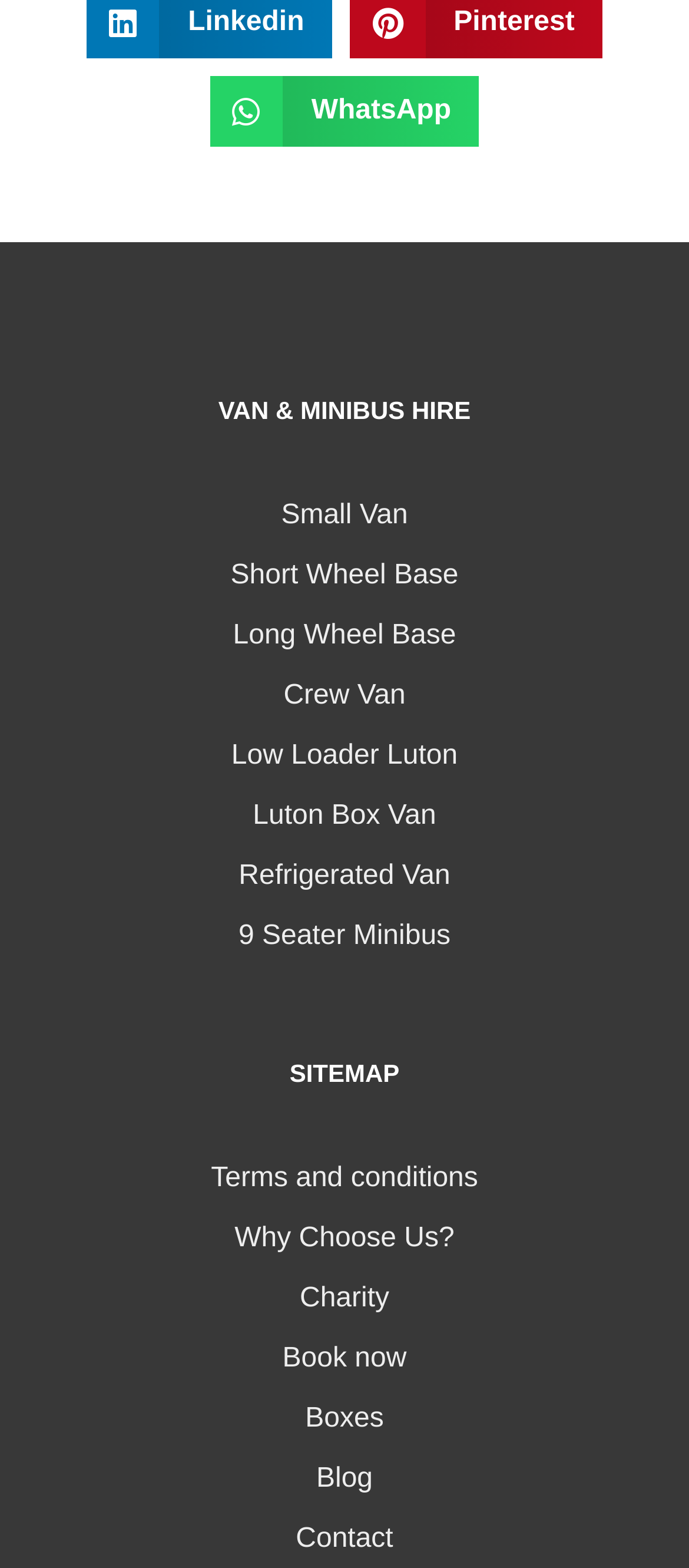Bounding box coordinates are specified in the format (top-left x, top-left y, bottom-right x, bottom-right y). All values are floating point numbers bounded between 0 and 1. Please provide the bounding box coordinate of the region this sentence describes: Refrigerated Van

[0.026, 0.546, 0.974, 0.573]